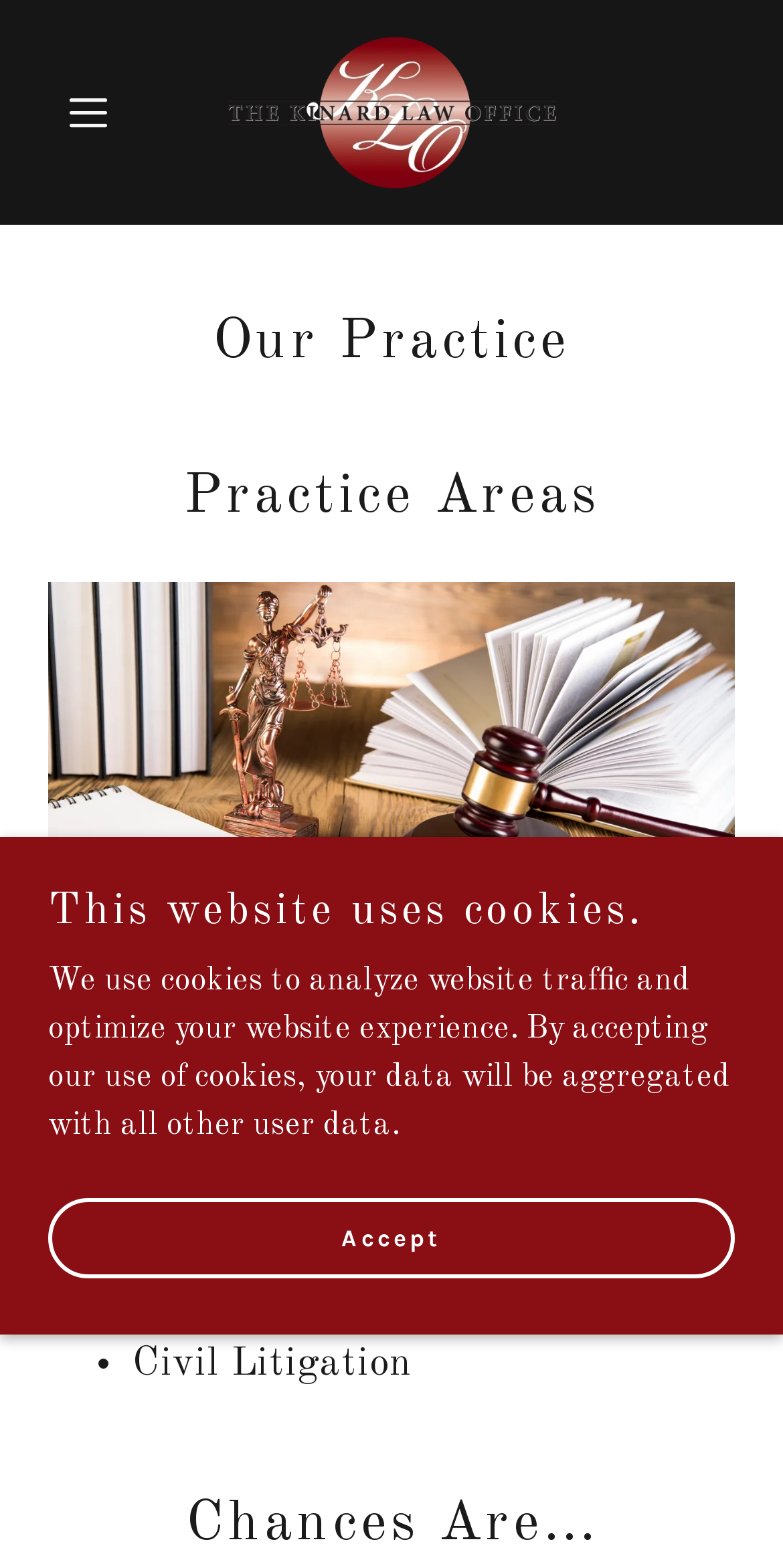Find the bounding box coordinates corresponding to the UI element with the description: "title="The Kinard Law Office, P.C."". The coordinates should be formatted as [left, top, right, bottom], with values as floats between 0 and 1.

[0.281, 0.02, 0.719, 0.123]